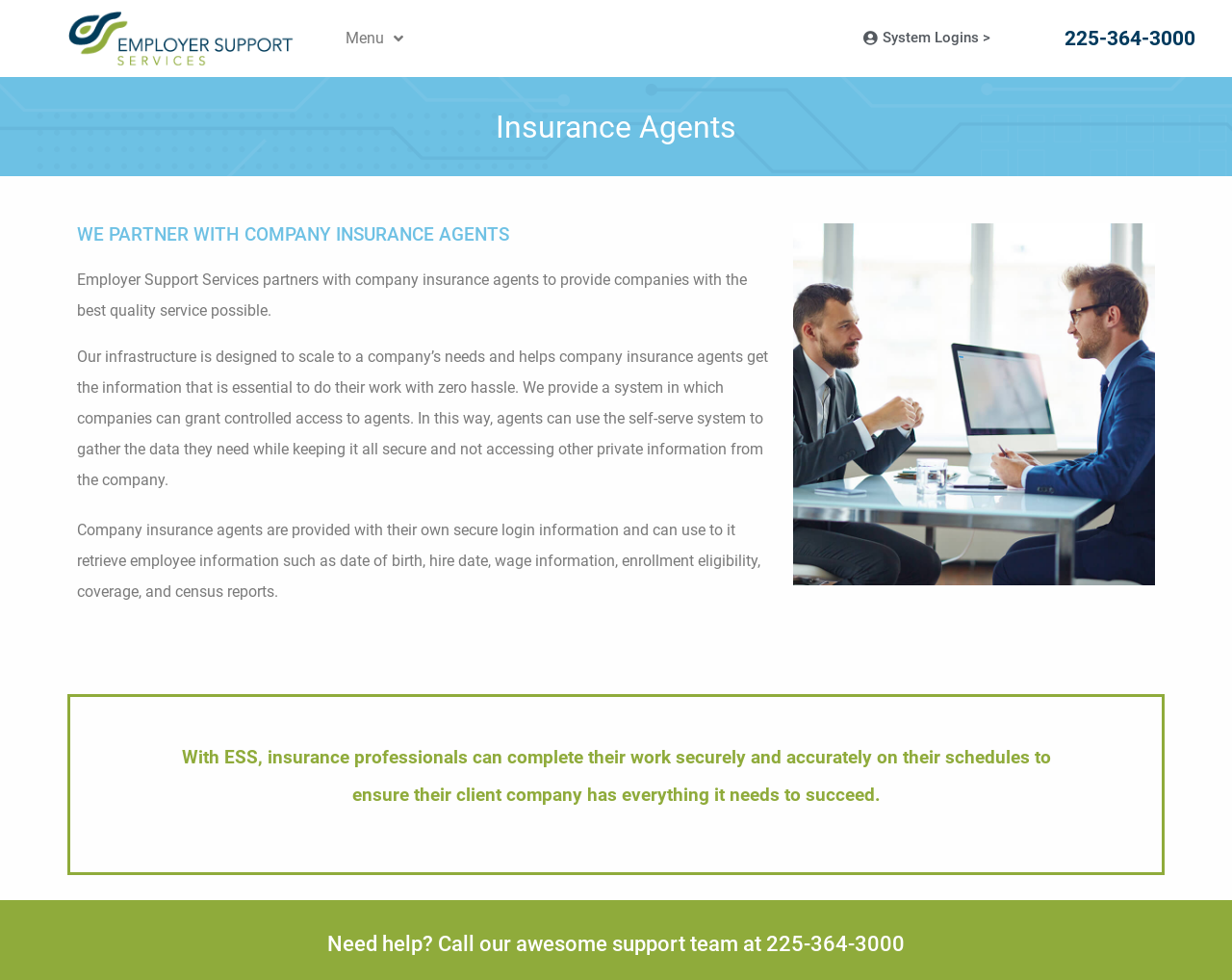What type of information can agents retrieve from the system?
Respond with a short answer, either a single word or a phrase, based on the image.

Employee information